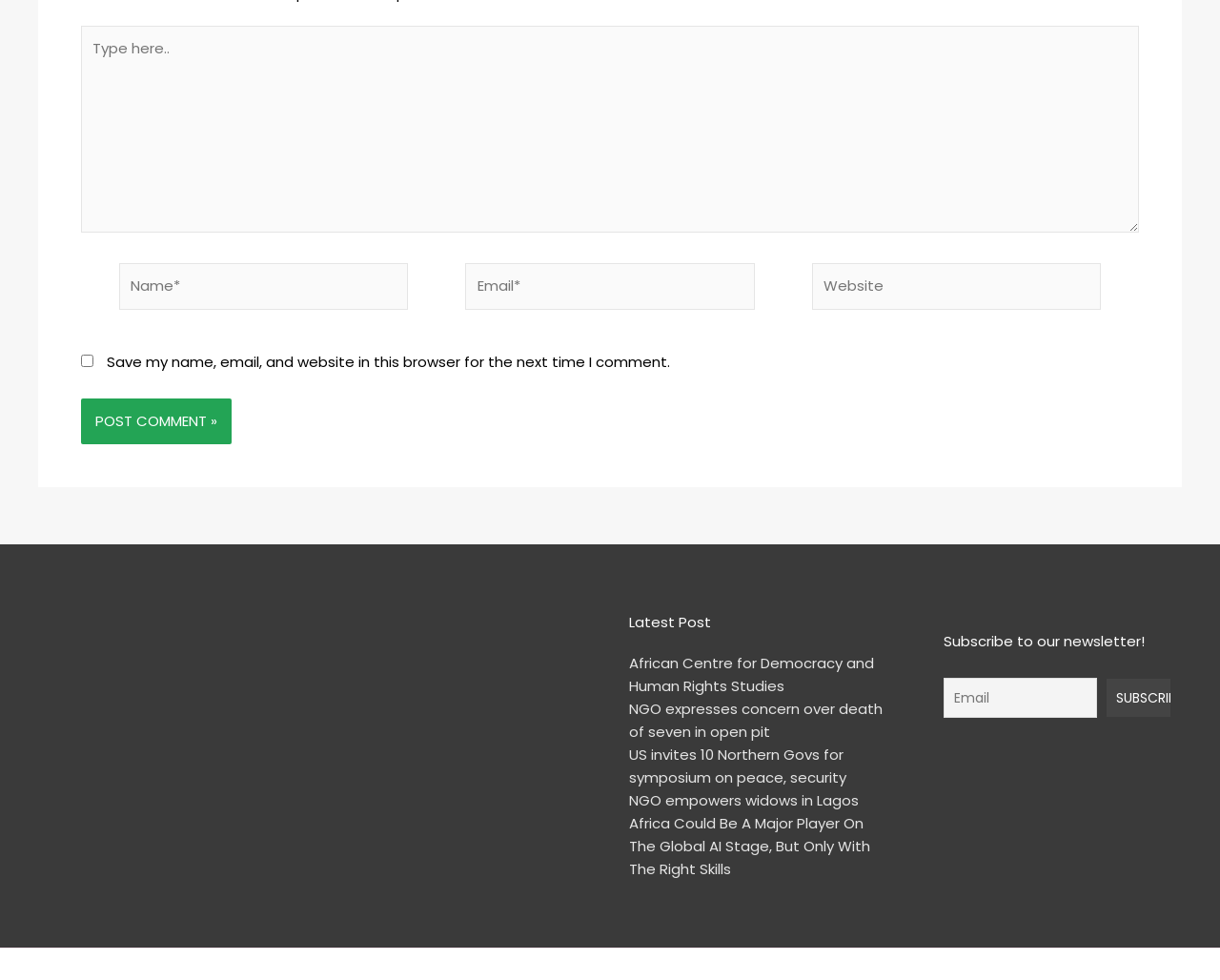Find the bounding box coordinates of the clickable element required to execute the following instruction: "Type your email". Provide the coordinates as four float numbers between 0 and 1, i.e., [left, top, right, bottom].

[0.382, 0.269, 0.618, 0.316]